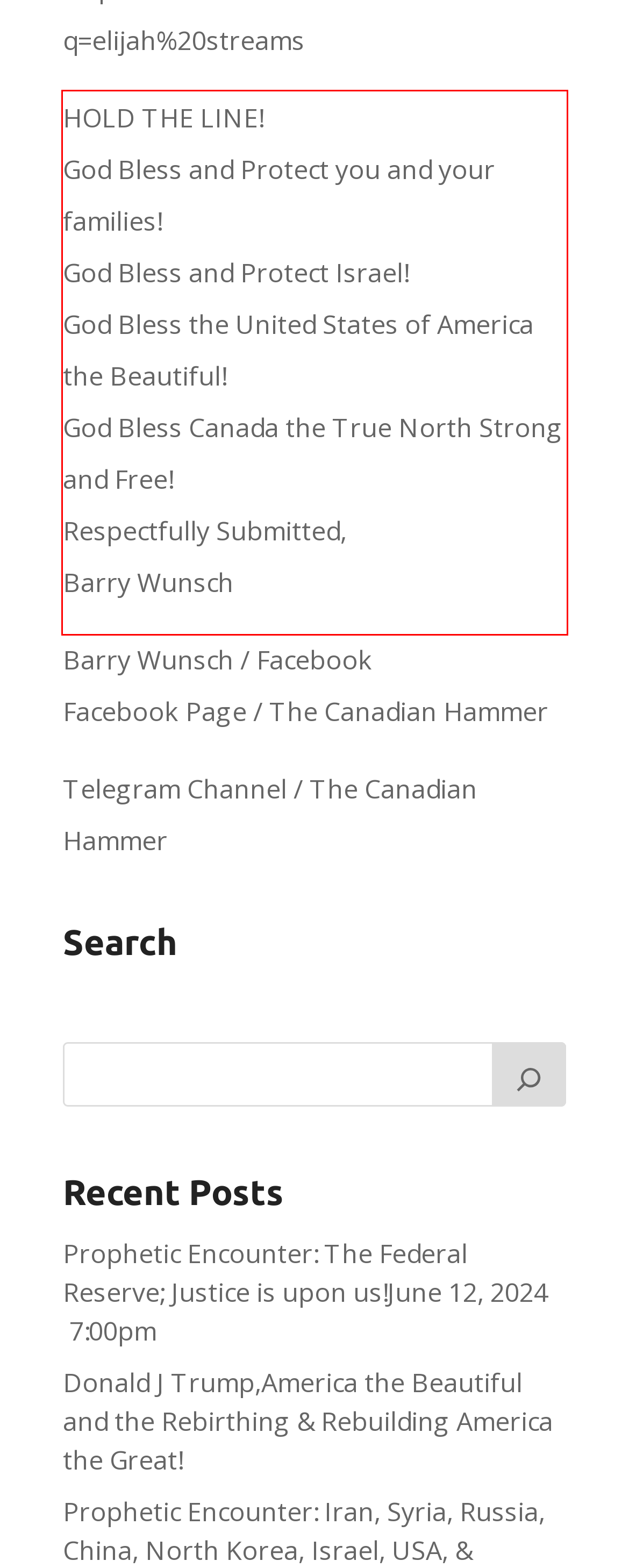You are given a screenshot showing a webpage with a red bounding box. Perform OCR to capture the text within the red bounding box.

HOLD THE LINE! God Bless and Protect you and your families! God Bless and Protect Israel! God Bless the United States of America the Beautiful! God Bless Canada the True North Strong and Free! Respectfully Submitted, Barry Wunsch